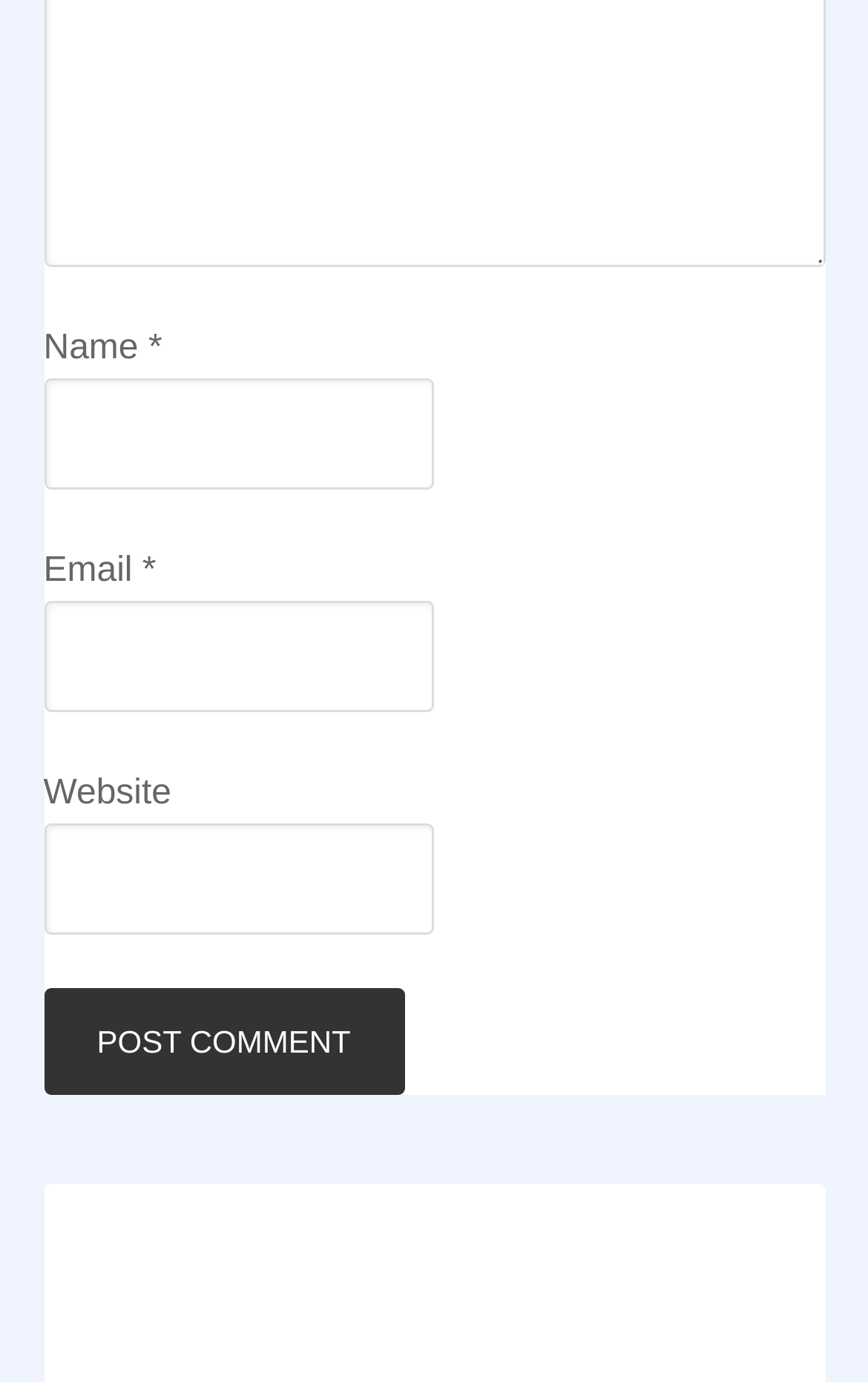What is the purpose of the button?
Based on the screenshot, answer the question with a single word or phrase.

Post Comment